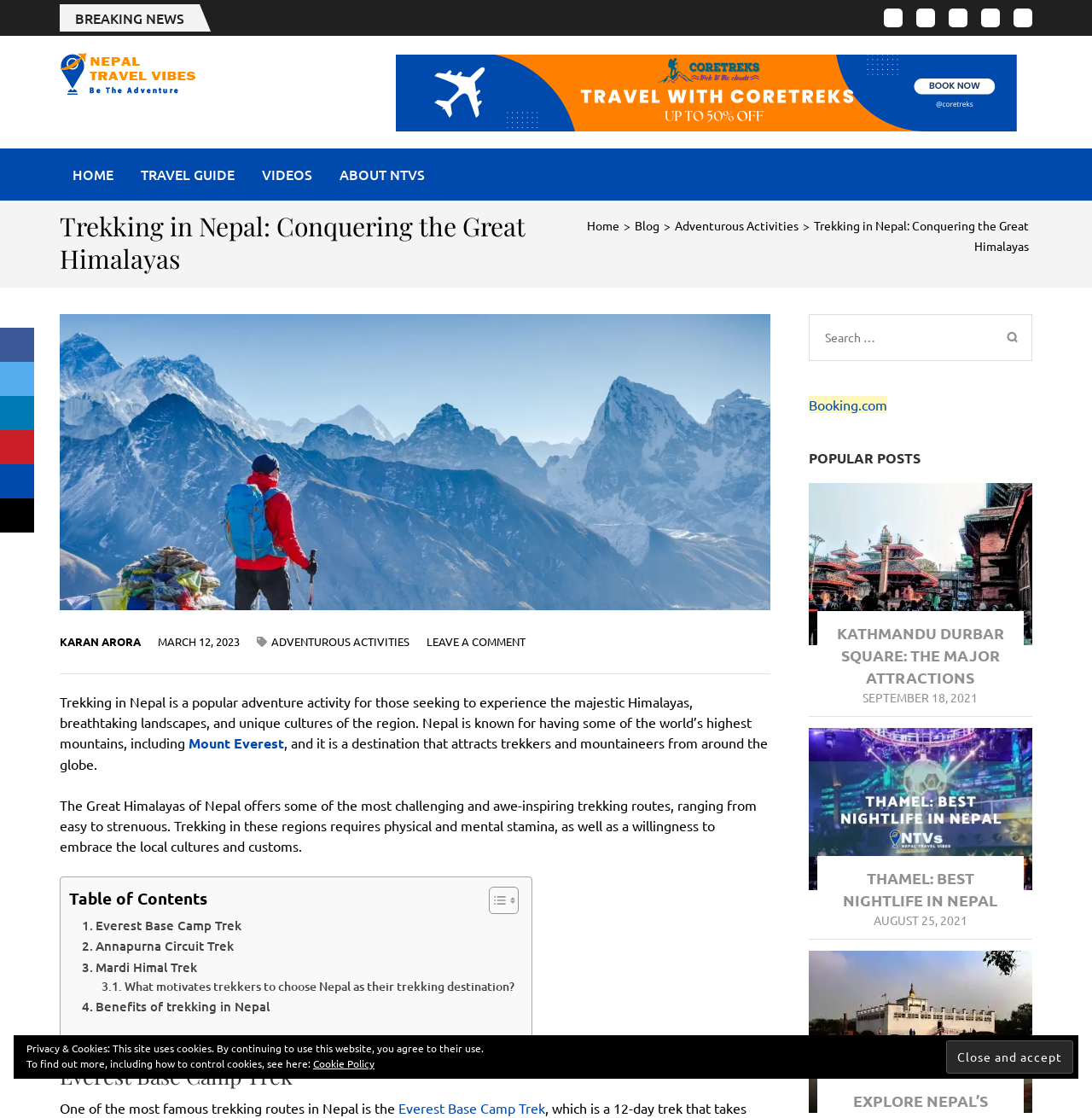Identify the bounding box coordinates of the clickable region necessary to fulfill the following instruction: "Read about 'Everest Base Camp Trek'". The bounding box coordinates should be four float numbers between 0 and 1, i.e., [left, top, right, bottom].

[0.055, 0.953, 0.705, 0.972]